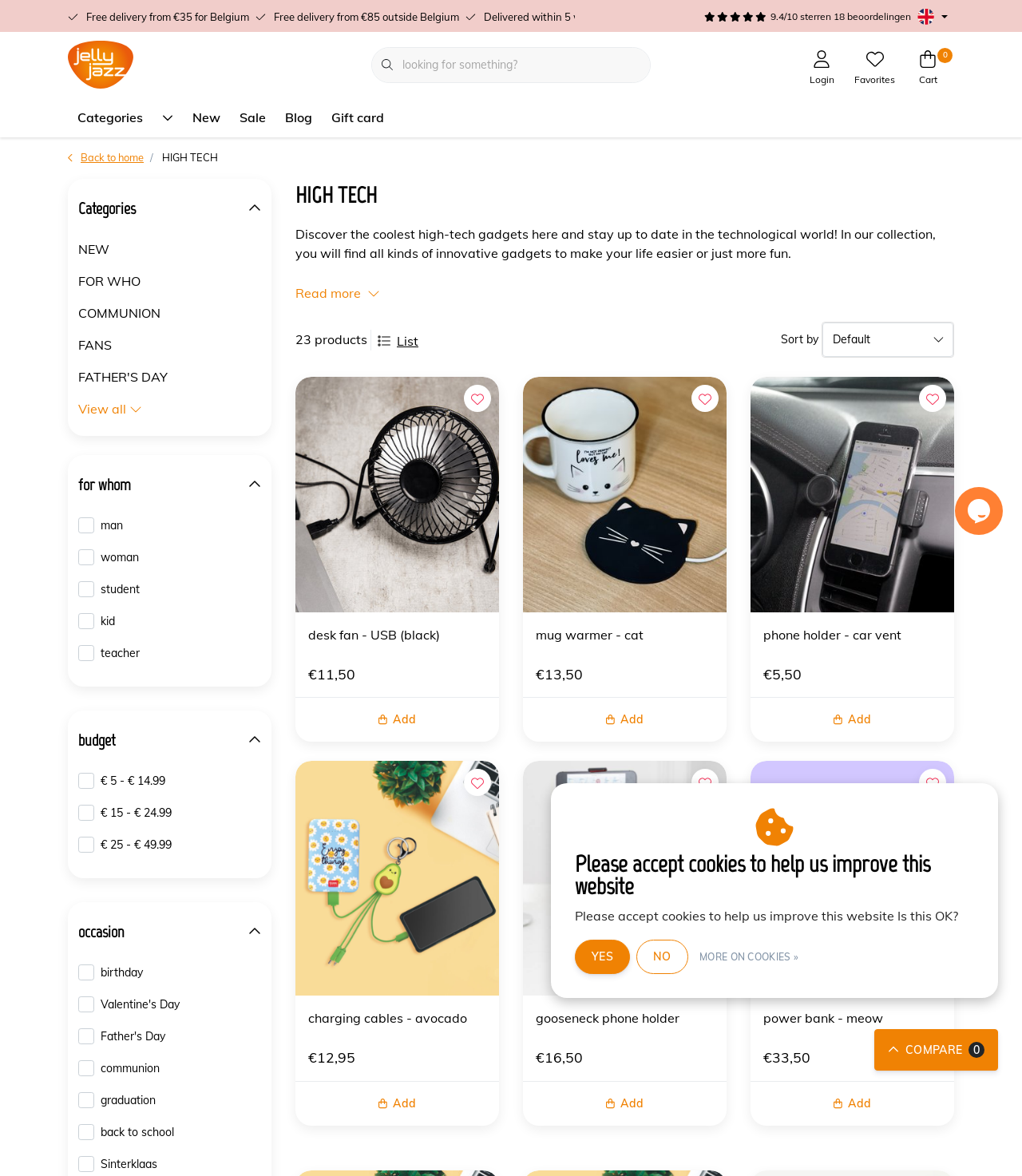Determine the bounding box coordinates of the section to be clicked to follow the instruction: "Search for something". The coordinates should be given as four float numbers between 0 and 1, formatted as [left, top, right, bottom].

[0.394, 0.041, 0.636, 0.07]